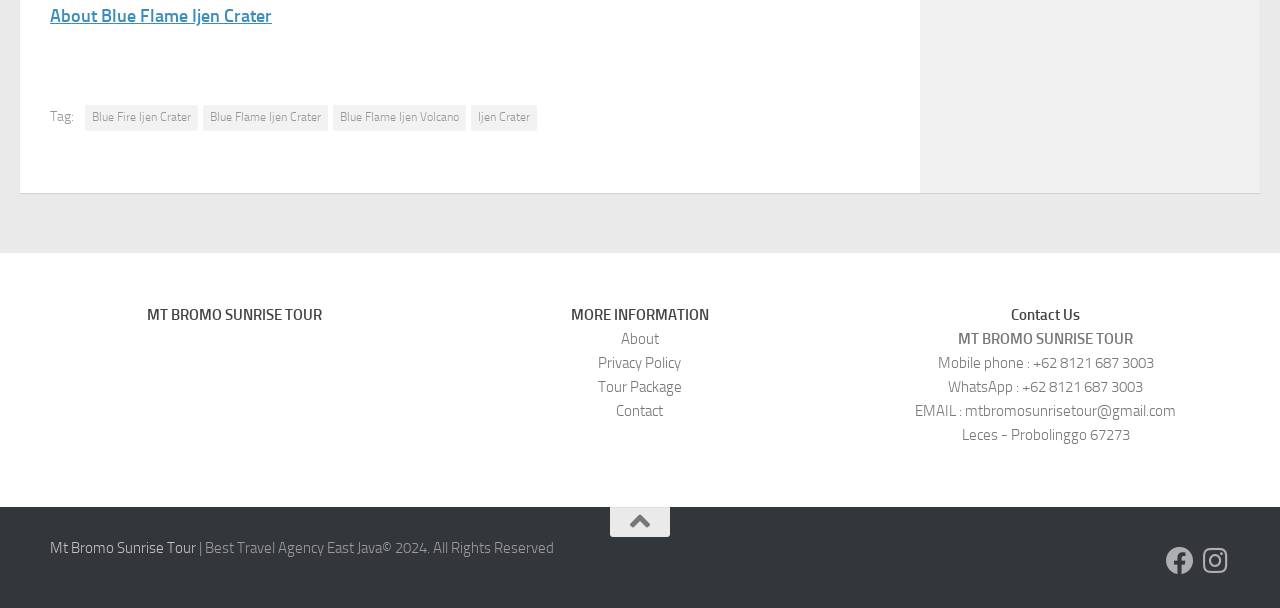Examine the image carefully and respond to the question with a detailed answer: 
What is the address of the tour agency?

I found the answer by looking at the static text element with the text 'Leces - Probolinggo 67273' which is located in the contact information section.